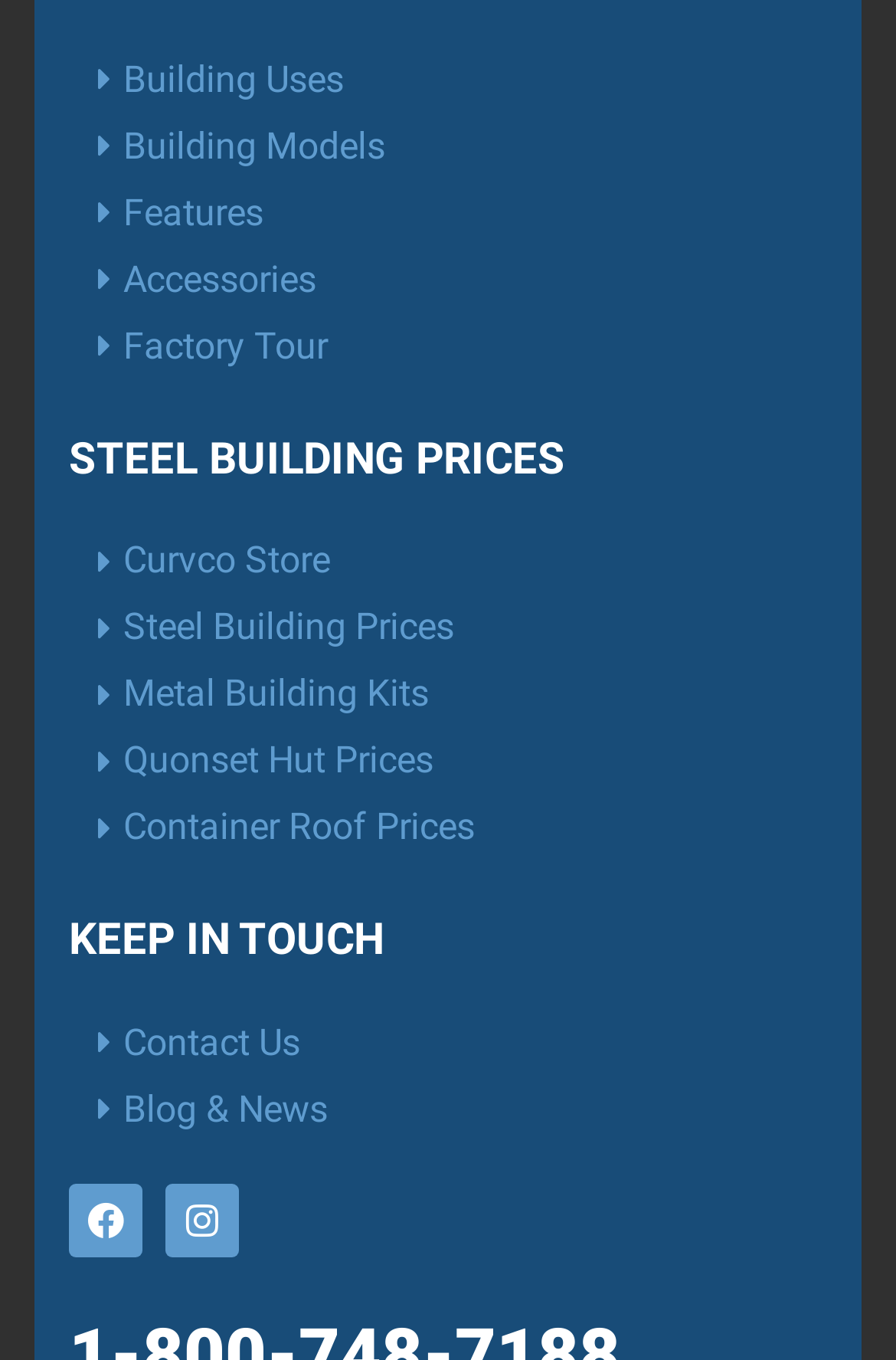Answer the following inquiry with a single word or phrase:
What is the purpose of the 'Factory Tour' link?

To show a factory tour